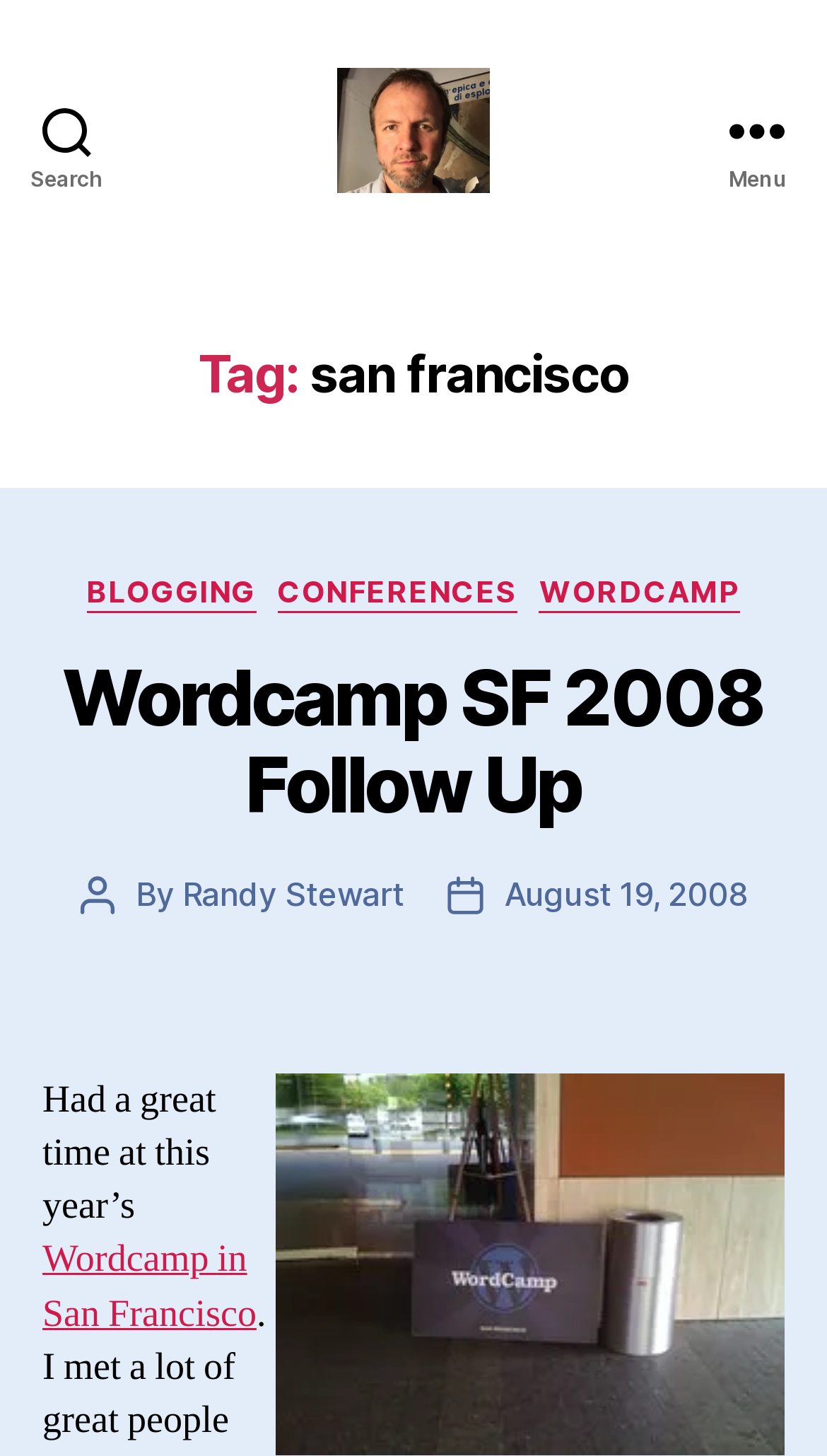Consider the image and give a detailed and elaborate answer to the question: 
What is the topic of this post?

The topic of this post can be determined by looking at the heading 'Wordcamp SF 2008 Follow Up', which is a prominent element on the page.